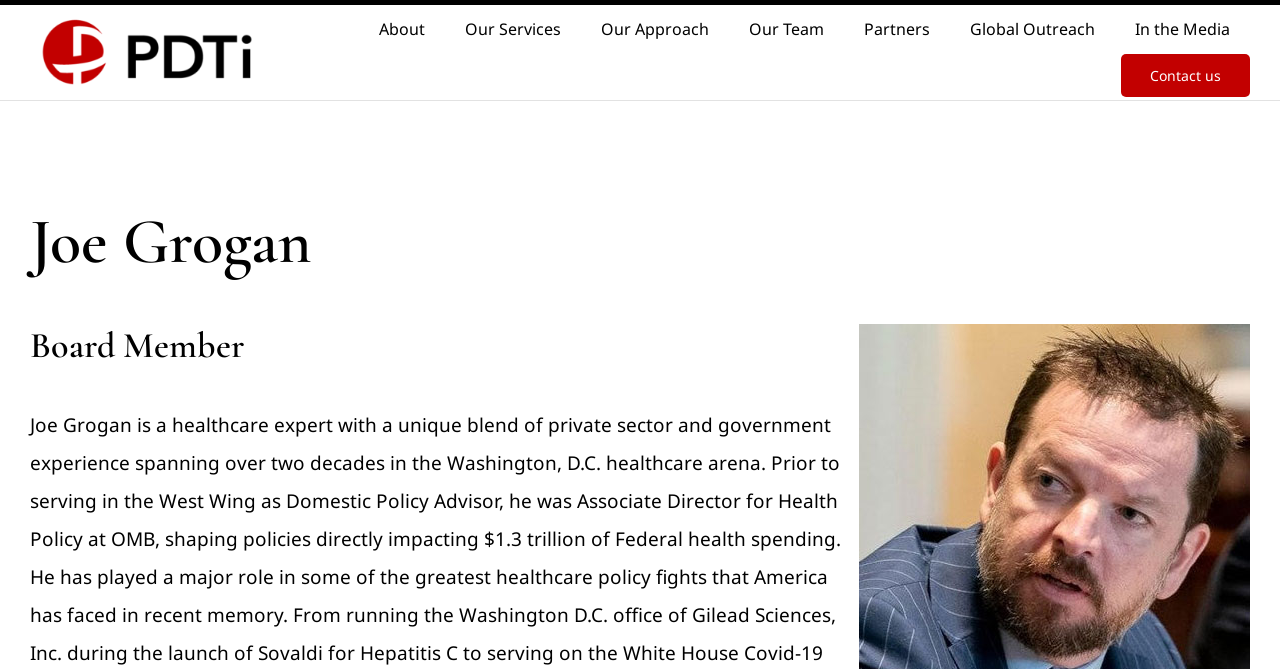What is the name of the person described on this webpage?
Answer the question with a single word or phrase by looking at the picture.

Joe Grogan